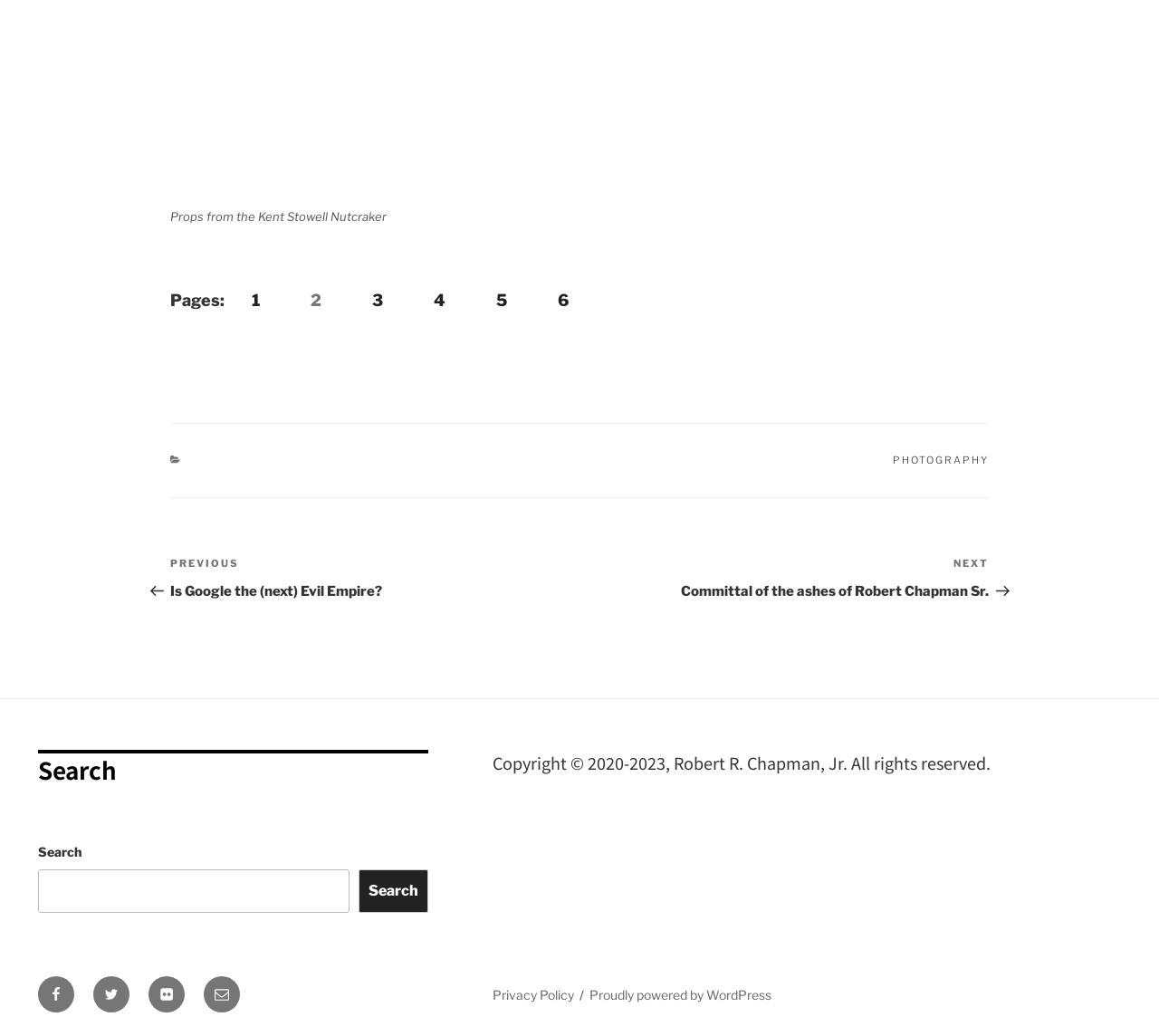Identify the bounding box coordinates of the element that should be clicked to fulfill this task: "Visit Robert Chapman on Facebook". The coordinates should be provided as four float numbers between 0 and 1, i.e., [left, top, right, bottom].

[0.033, 0.942, 0.064, 0.977]